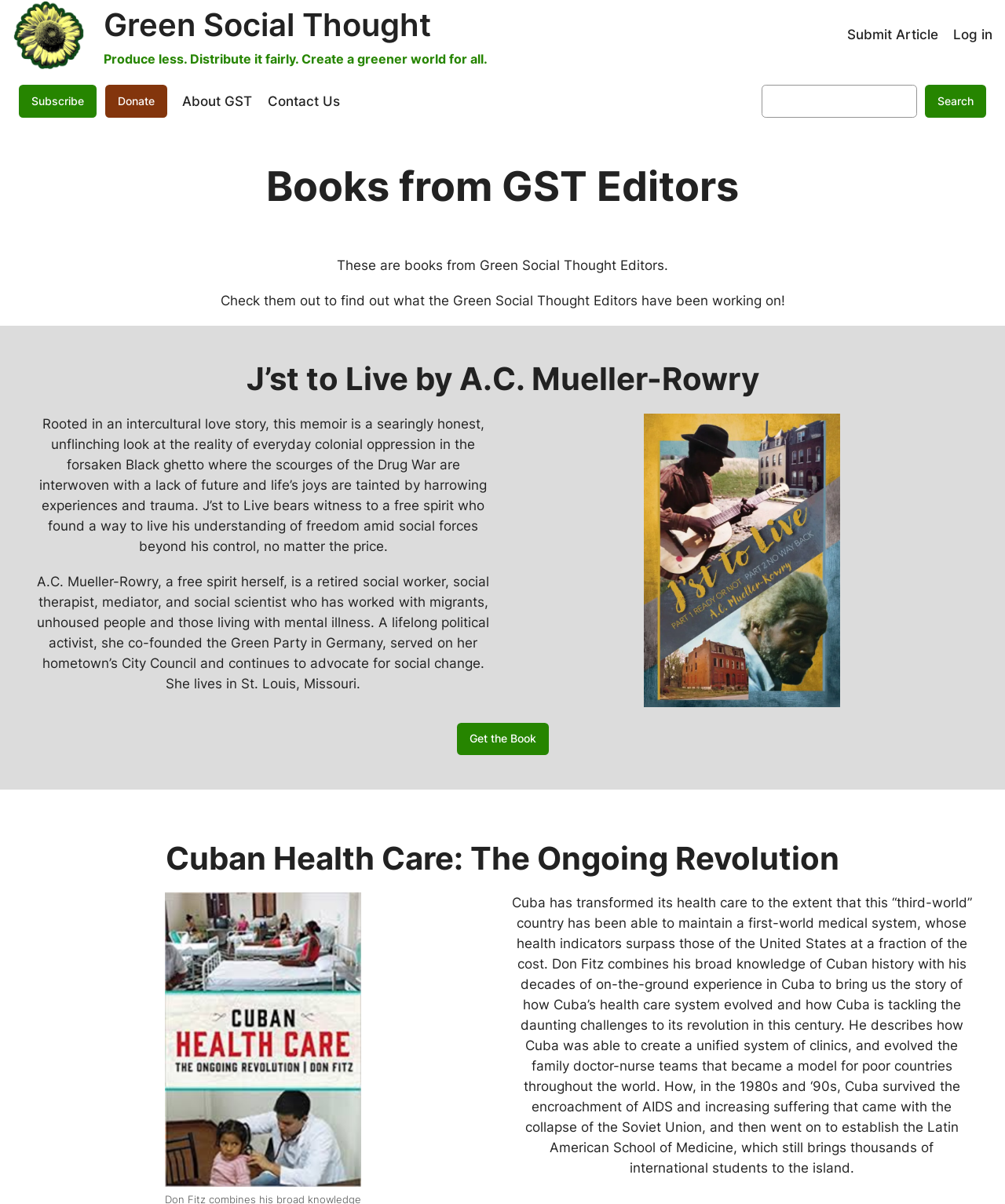What is the purpose of the 'Search' button?
Look at the image and respond with a single word or a short phrase.

To search the website